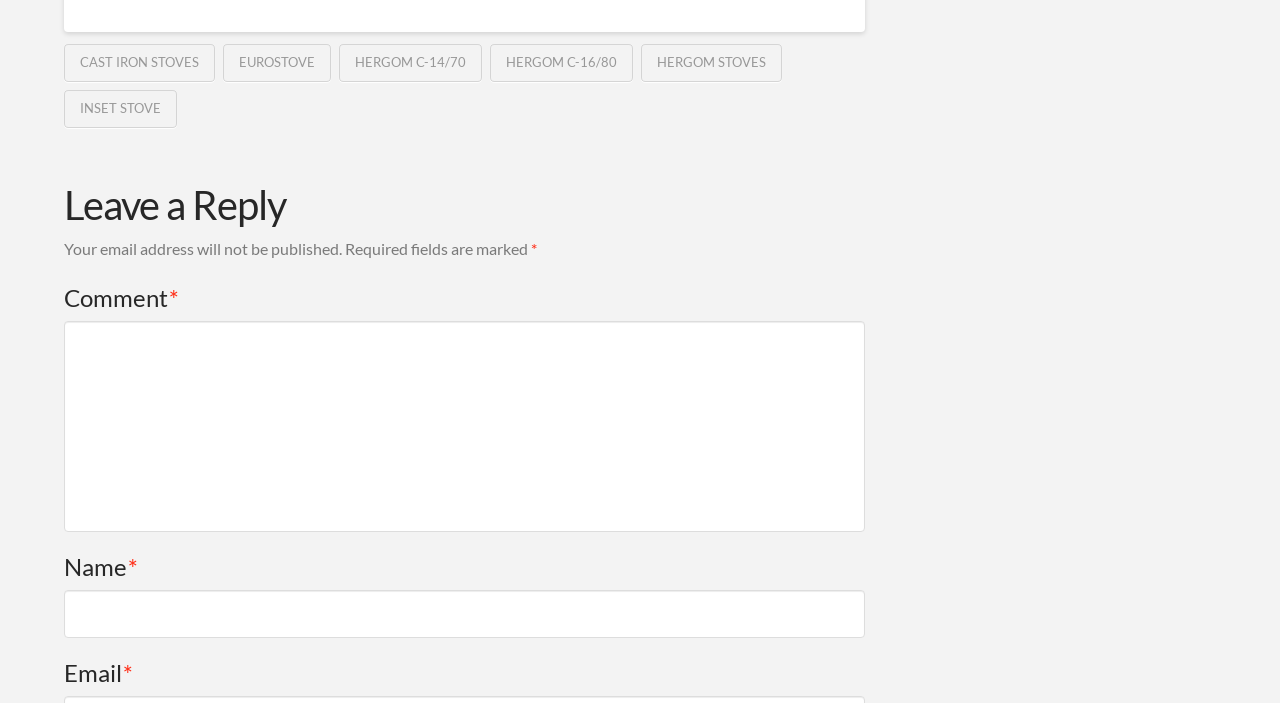Pinpoint the bounding box coordinates of the element you need to click to execute the following instruction: "Click on CAST IRON STOVES". The bounding box should be represented by four float numbers between 0 and 1, in the format [left, top, right, bottom].

[0.05, 0.063, 0.168, 0.117]